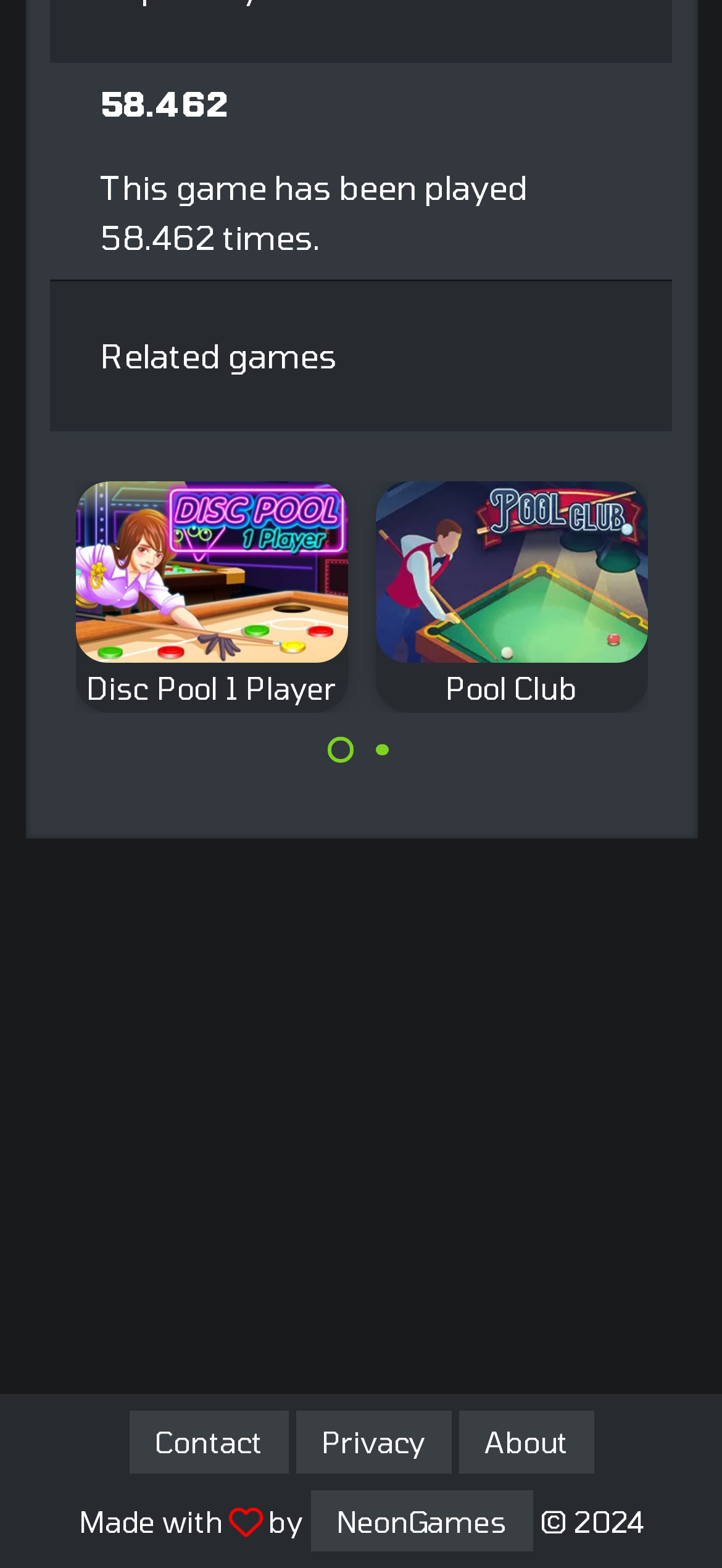Kindly provide the bounding box coordinates of the section you need to click on to fulfill the given instruction: "Visit NeonGames website".

[0.429, 0.949, 0.737, 0.989]